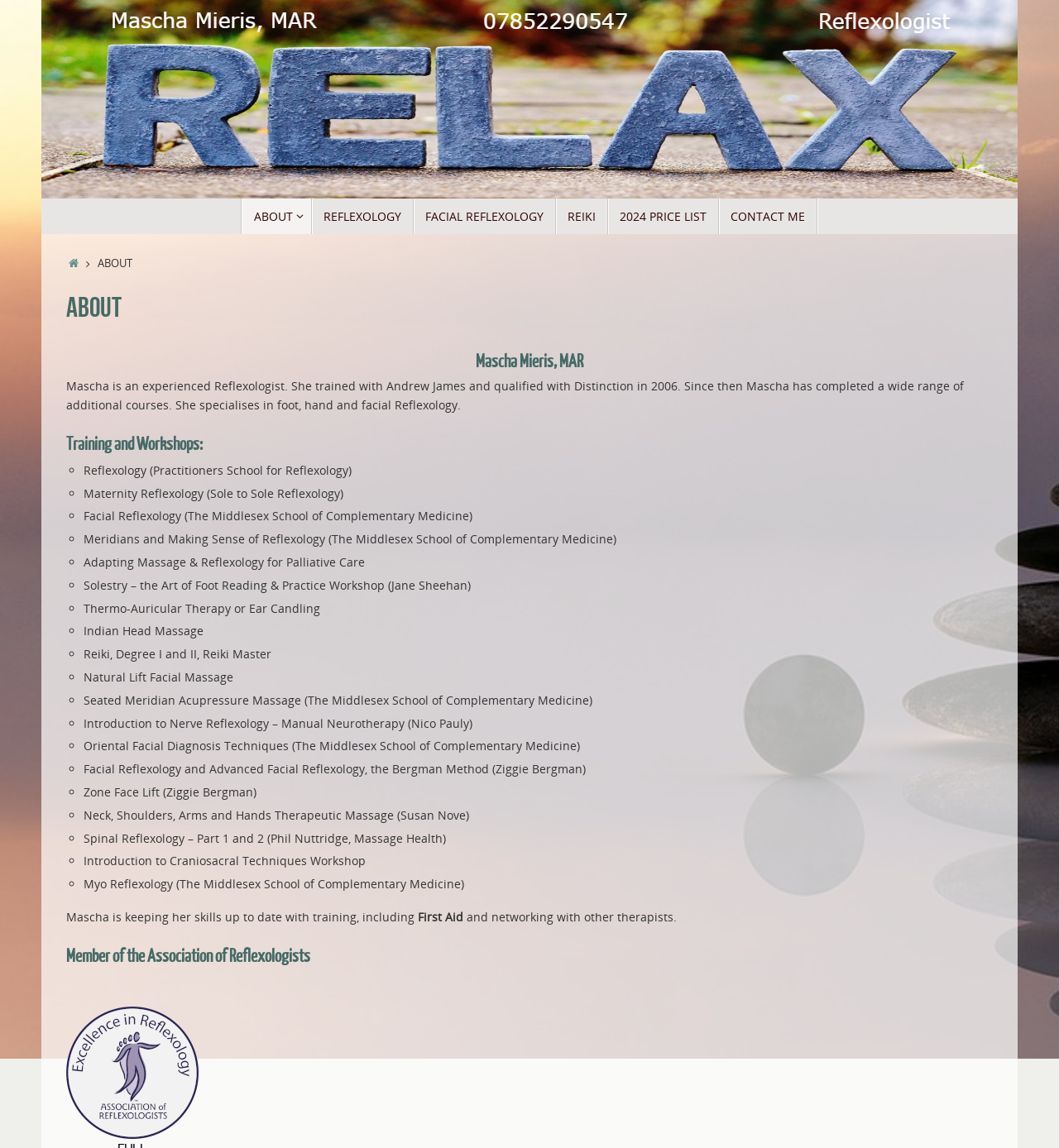What is the name of the association Mascha is a member of?
Look at the screenshot and provide an in-depth answer.

The webpage mentions that Mascha is a member of the Association of Reflexologists, which is stated in the heading 'Member of the Association of Reflexologists'.